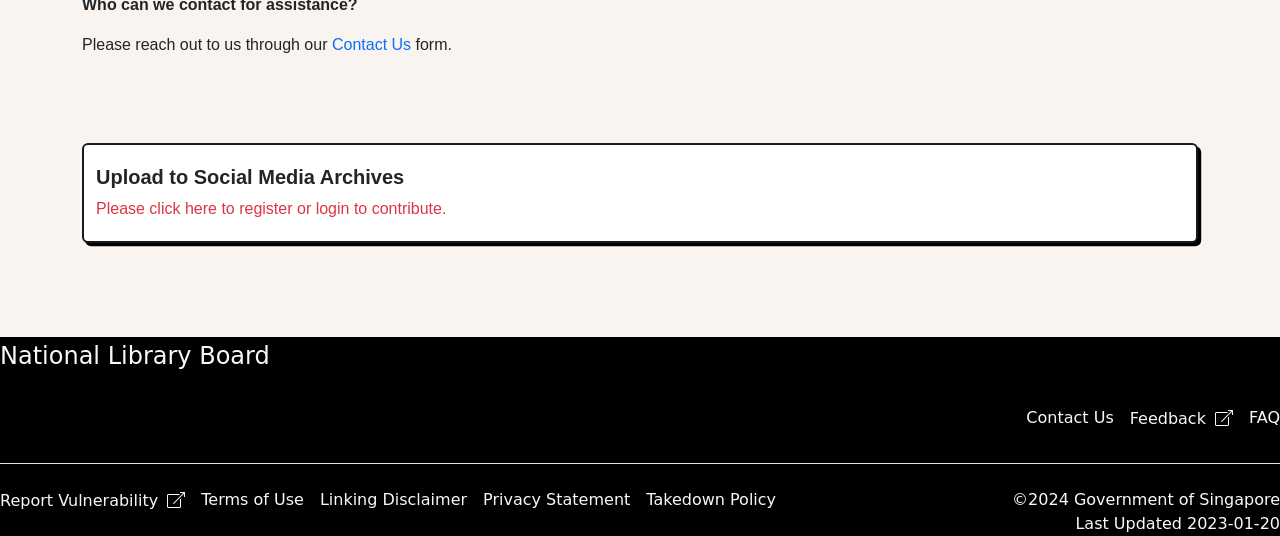Determine the bounding box coordinates of the section I need to click to execute the following instruction: "Register or login to contribute". Provide the coordinates as four float numbers between 0 and 1, i.e., [left, top, right, bottom].

[0.066, 0.368, 0.934, 0.413]